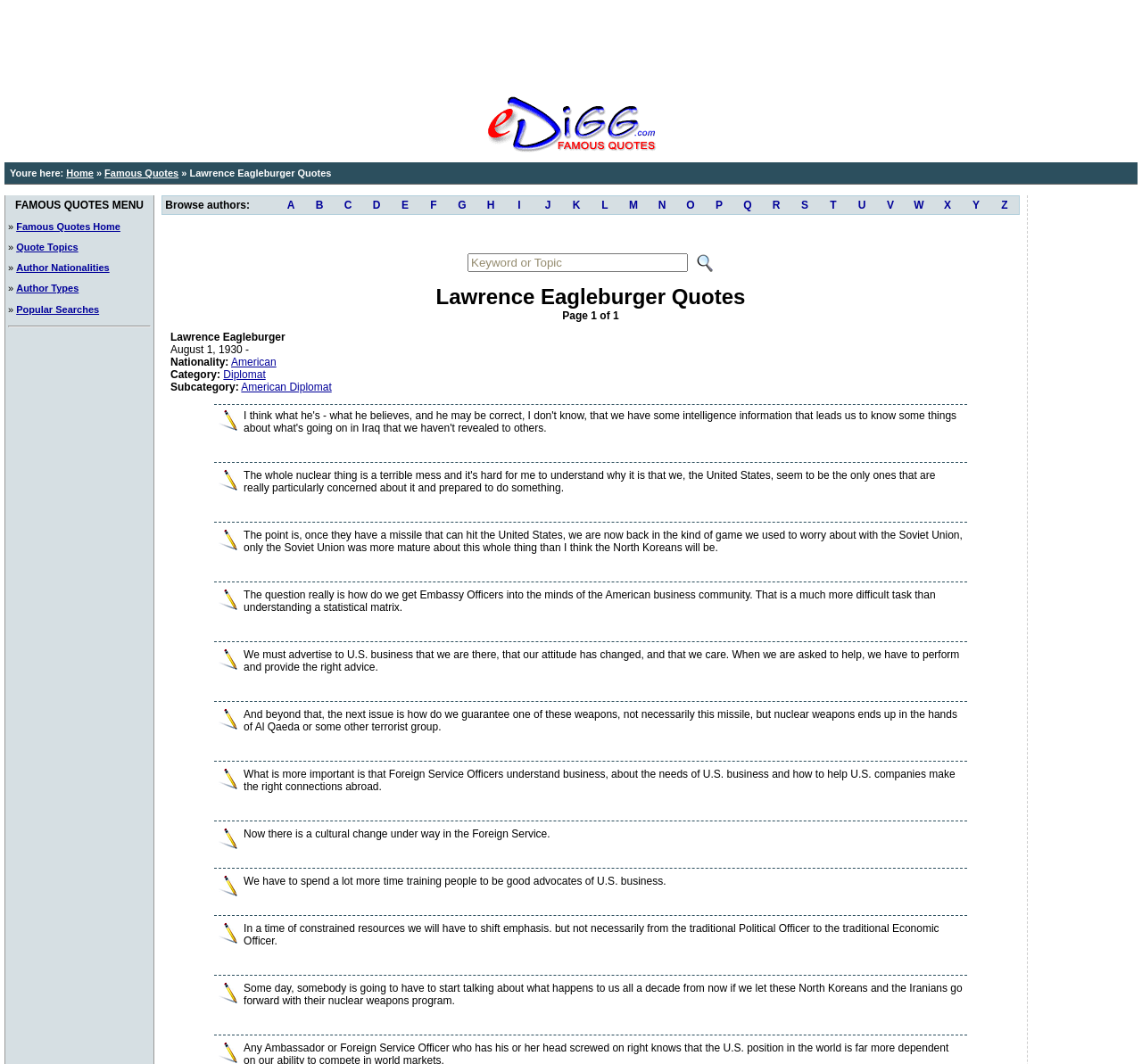Determine the bounding box coordinates for the area that needs to be clicked to fulfill this task: "Click on the 'Quote Topics' link". The coordinates must be given as four float numbers between 0 and 1, i.e., [left, top, right, bottom].

[0.014, 0.227, 0.068, 0.237]